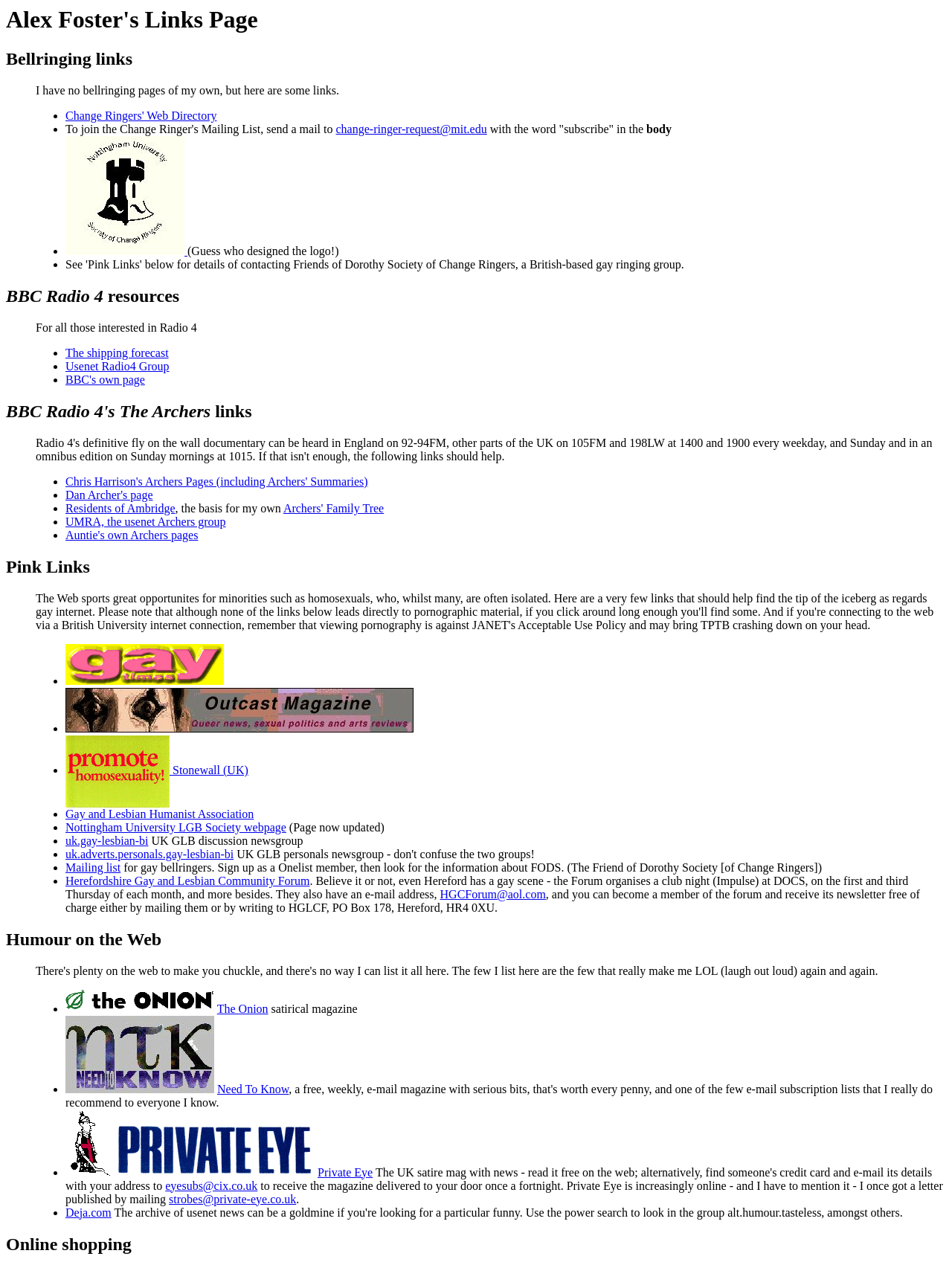Identify the primary heading of the webpage and provide its text.

Alex Foster's Links Page